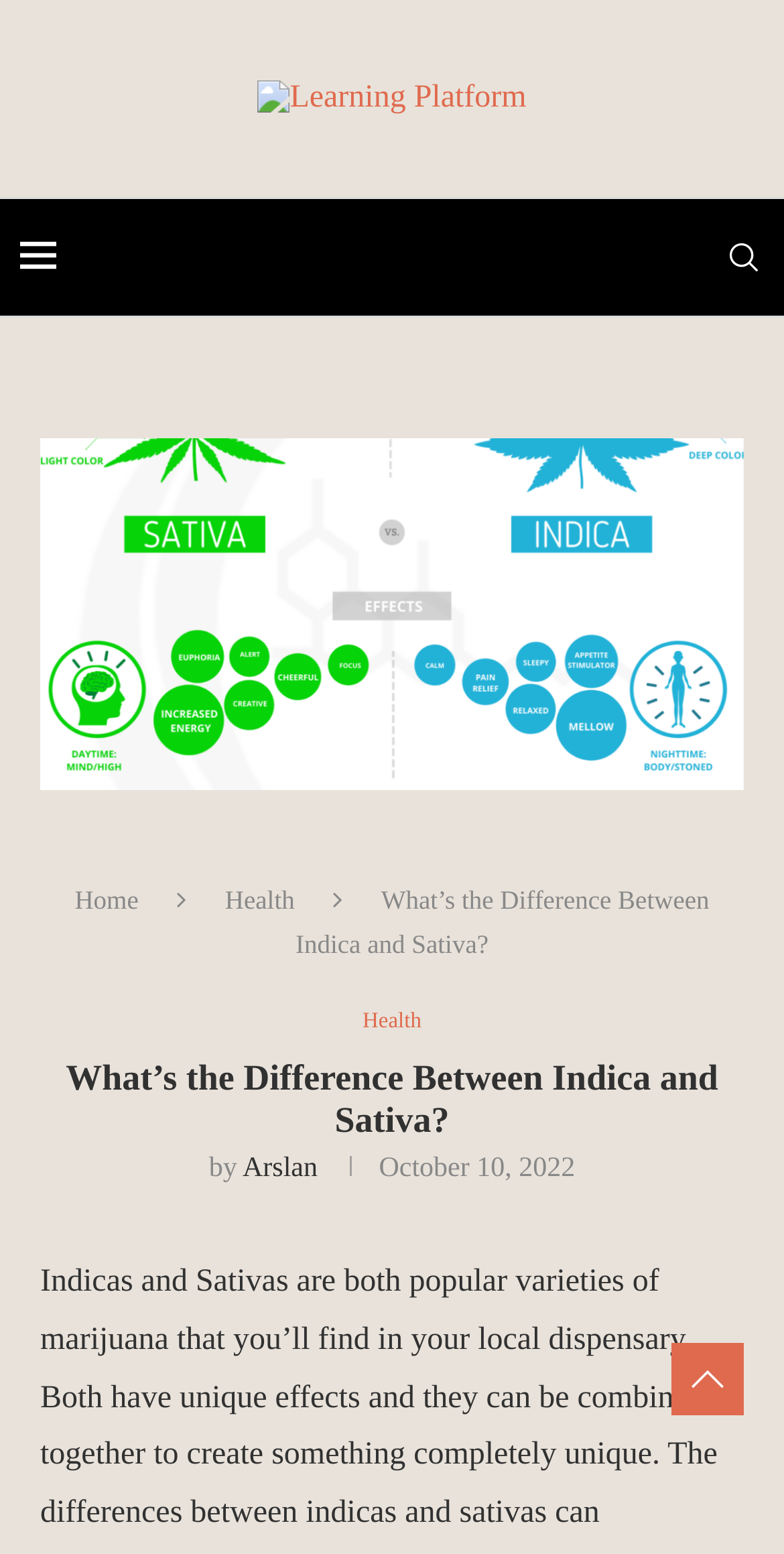Respond with a single word or phrase to the following question: How many sections are there in the top navigation bar?

2